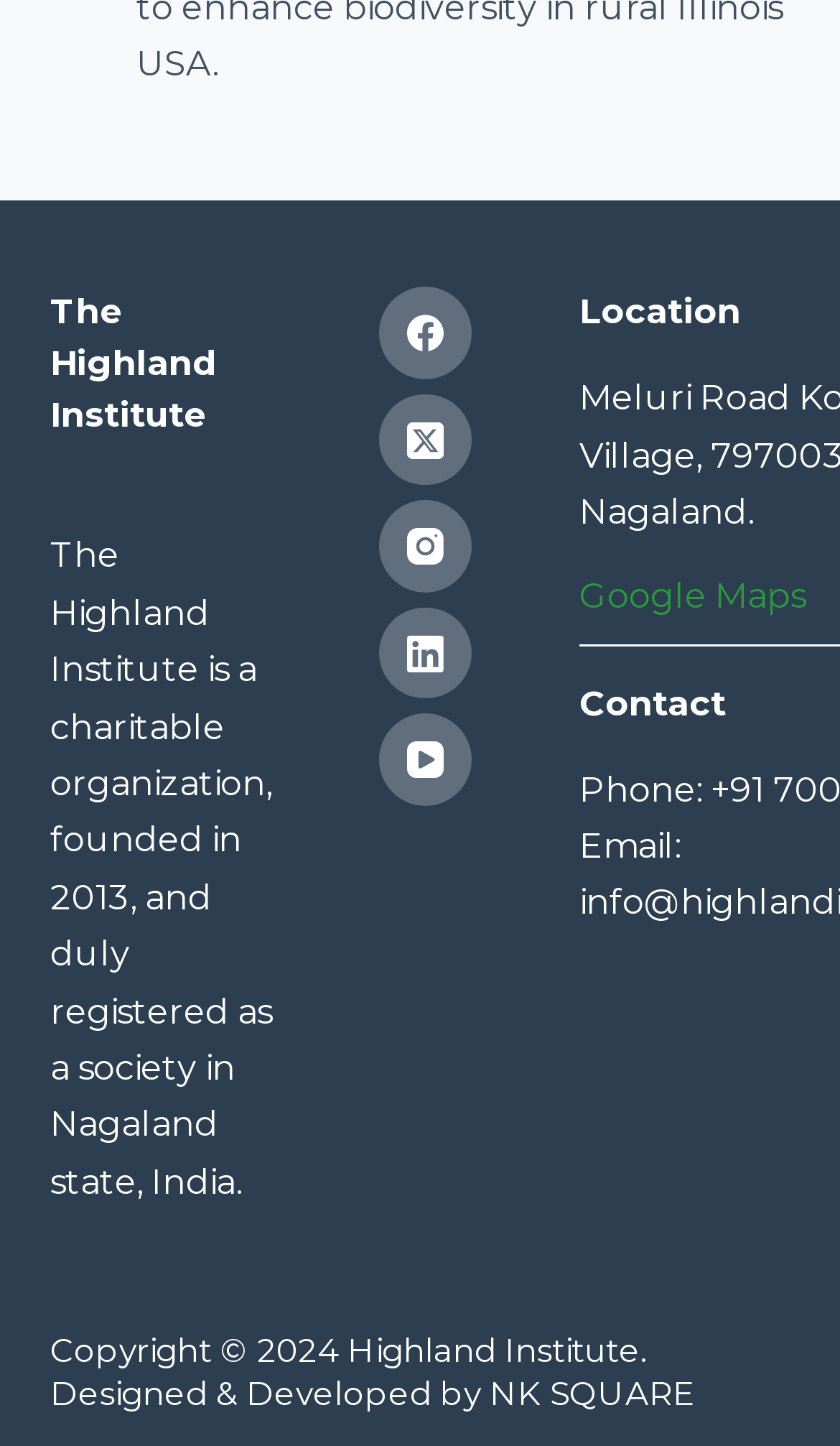What is the name of the charitable organization?
Please give a detailed and elaborate answer to the question.

The name of the charitable organization can be found in the heading element at the top of the webpage, which reads 'The Highland Institute'.